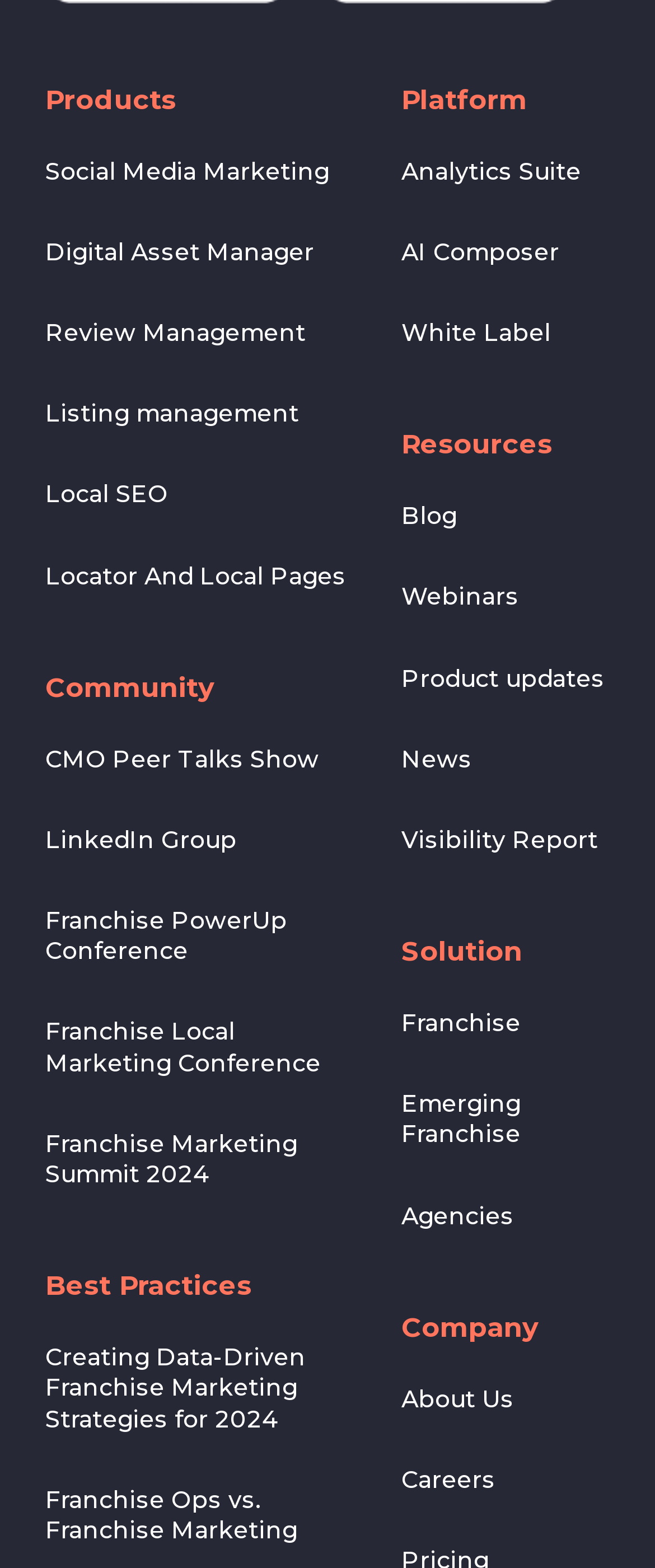Based on the element description Digital Asset Manager, identify the bounding box coordinates for the UI element. The coordinates should be in the format (top-left x, top-left y, bottom-right x, bottom-right y) and within the 0 to 1 range.

[0.069, 0.151, 0.479, 0.17]